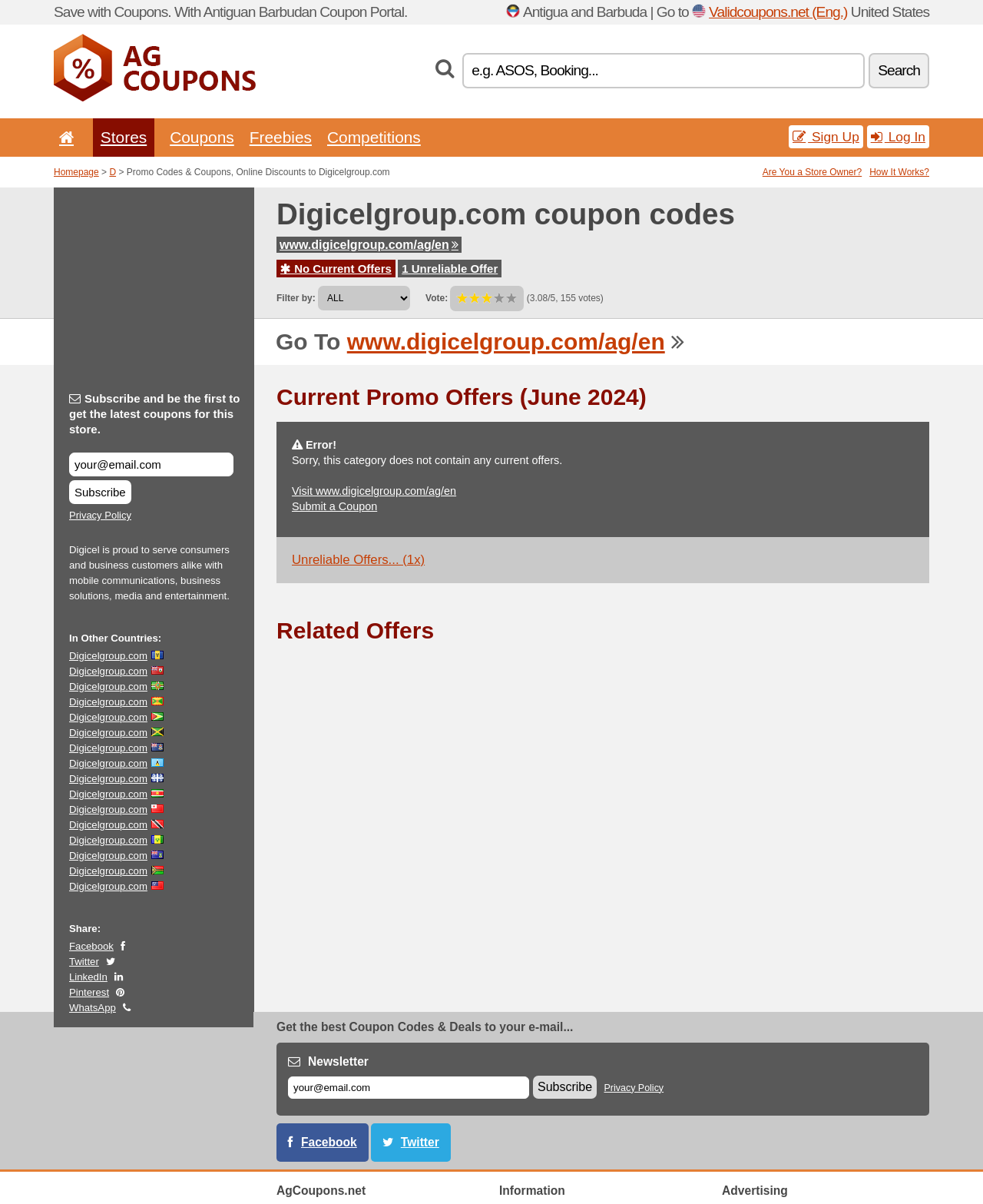Determine the bounding box coordinates of the clickable element to complete this instruction: "Go to Digicelgroup.com". Provide the coordinates in the format of four float numbers between 0 and 1, [left, top, right, bottom].

[0.353, 0.273, 0.676, 0.294]